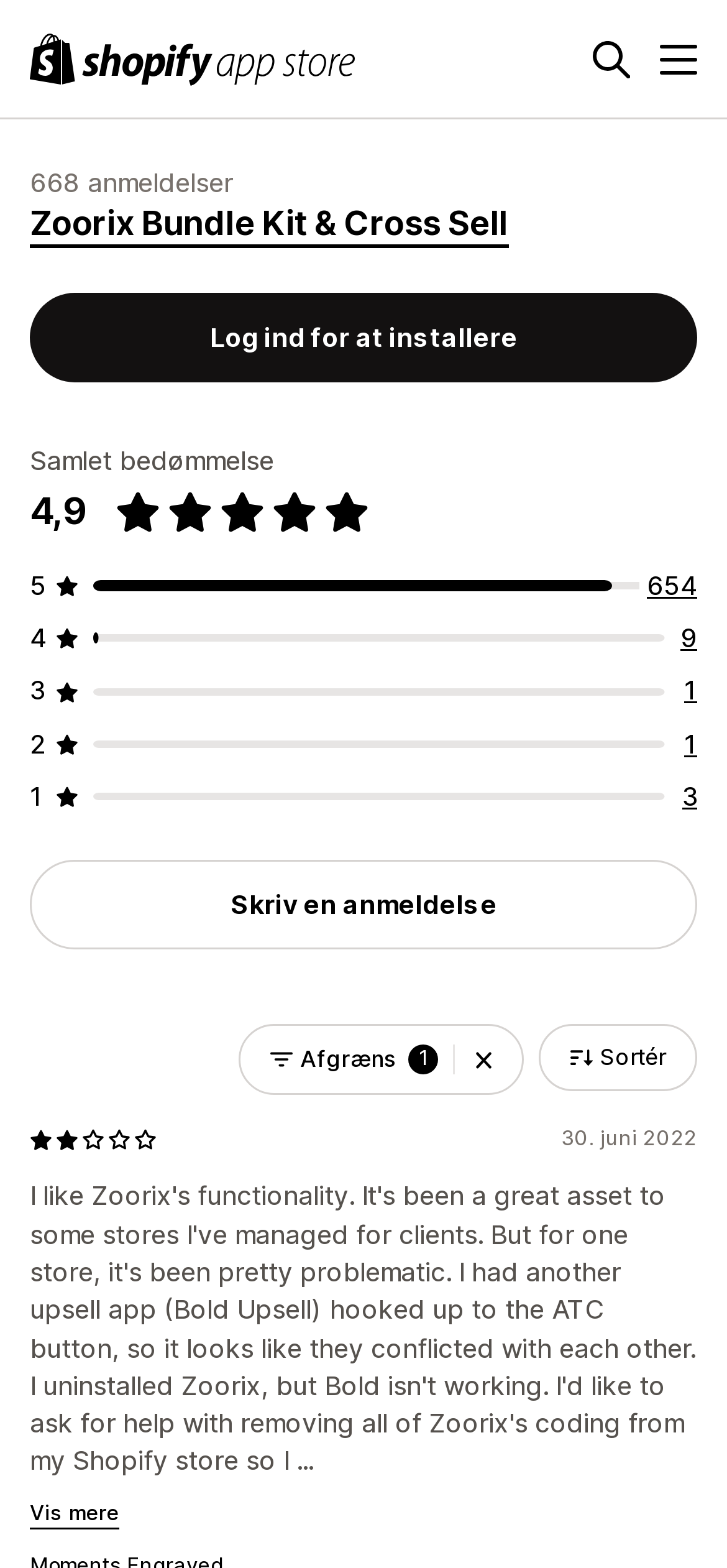Please pinpoint the bounding box coordinates for the region I should click to adhere to this instruction: "Sort reviews".

[0.741, 0.653, 0.959, 0.696]